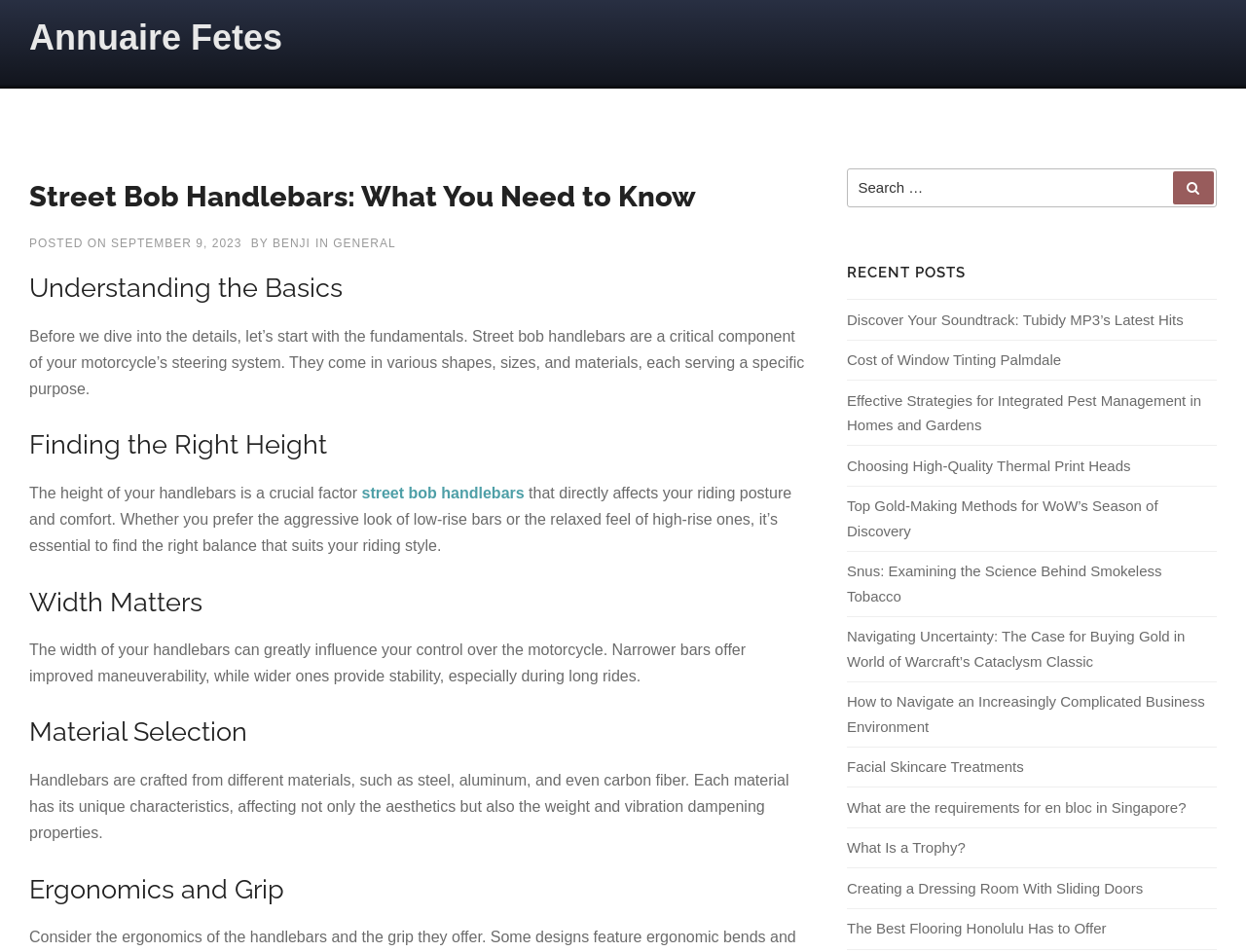What is the purpose of the search box?
Please answer the question with a detailed and comprehensive explanation.

The search box is located at the top right corner of the webpage, and it allows users to search for specific content within the website. This is evident from the placeholder text 'Search for:' and the search button with a magnifying glass icon.